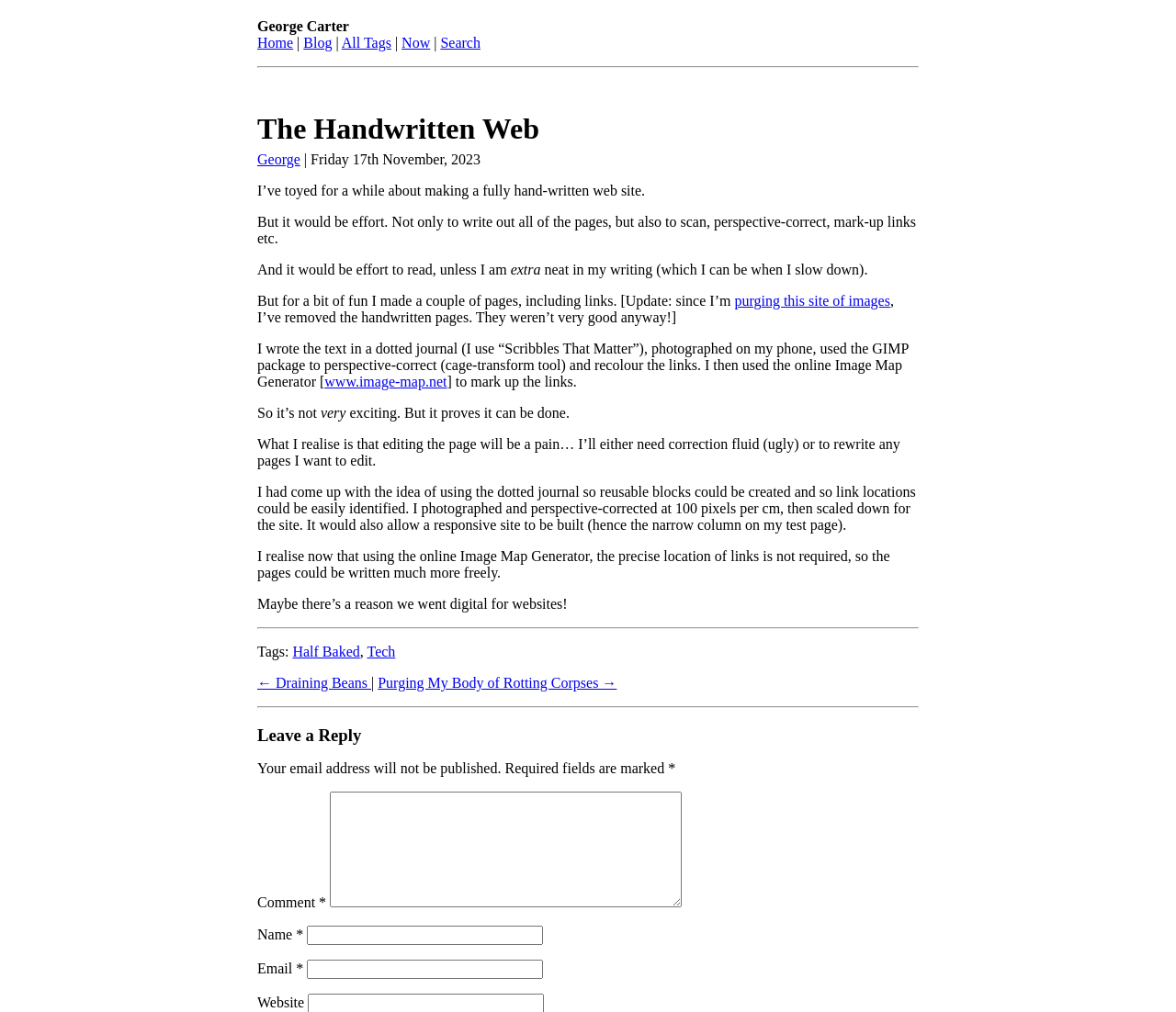Locate the bounding box coordinates of the region to be clicked to comply with the following instruction: "Click on the 'Purging My Body of Rotting Corpses →' link". The coordinates must be four float numbers between 0 and 1, in the form [left, top, right, bottom].

[0.321, 0.667, 0.524, 0.683]